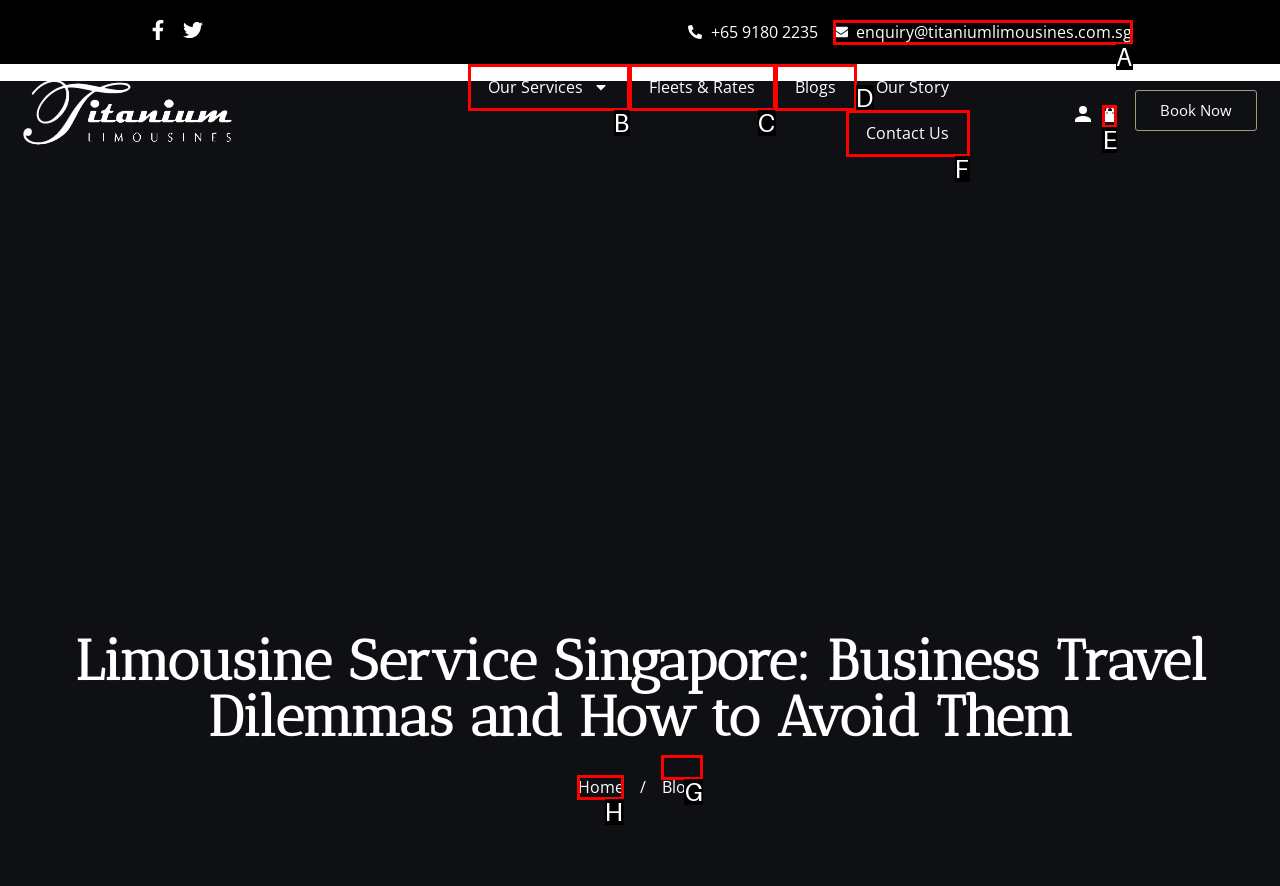Which HTML element should be clicked to fulfill the following task: Go to the home page?
Reply with the letter of the appropriate option from the choices given.

H